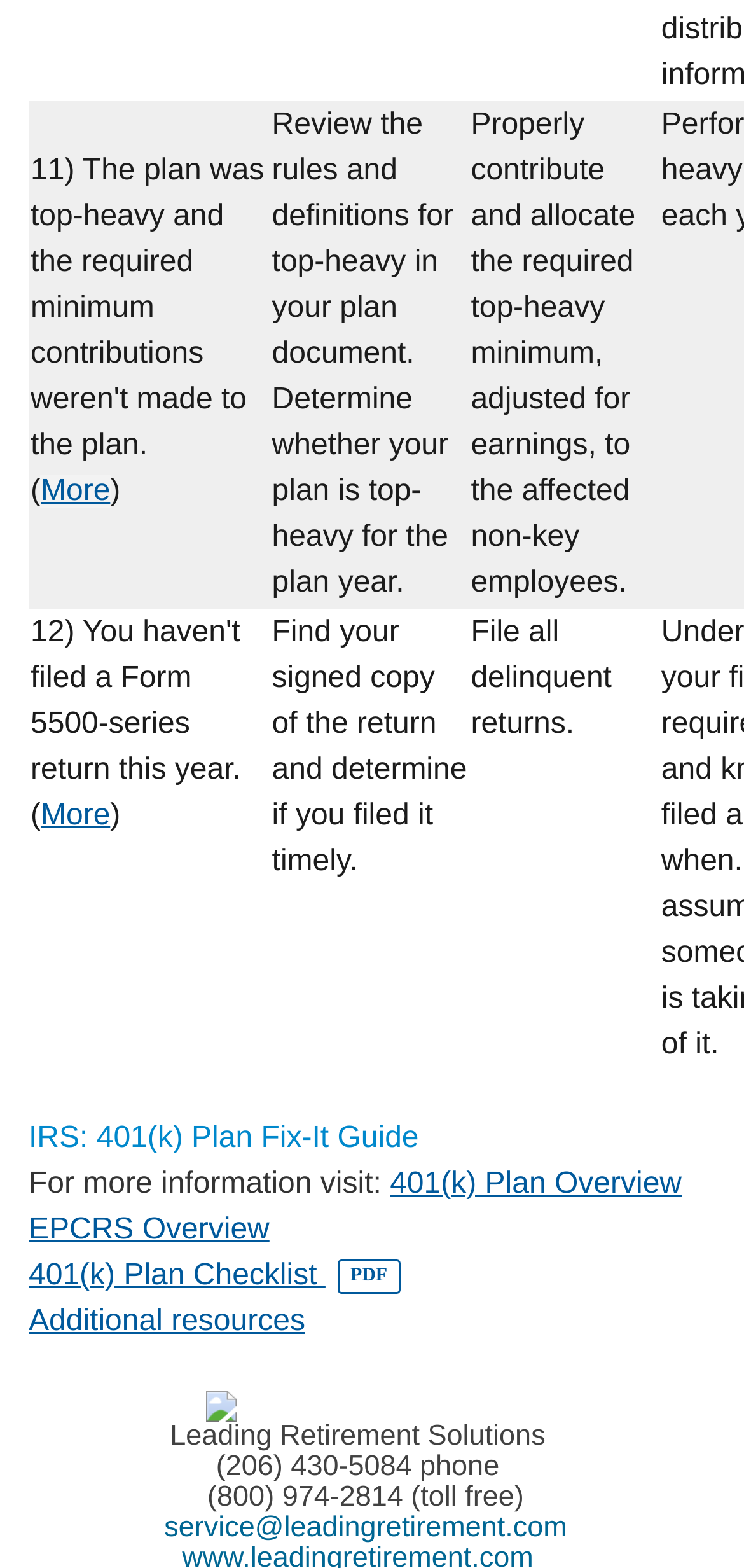Indicate the bounding box coordinates of the clickable region to achieve the following instruction: "Review the rules and definitions for top-heavy in your plan document."

[0.363, 0.064, 0.63, 0.388]